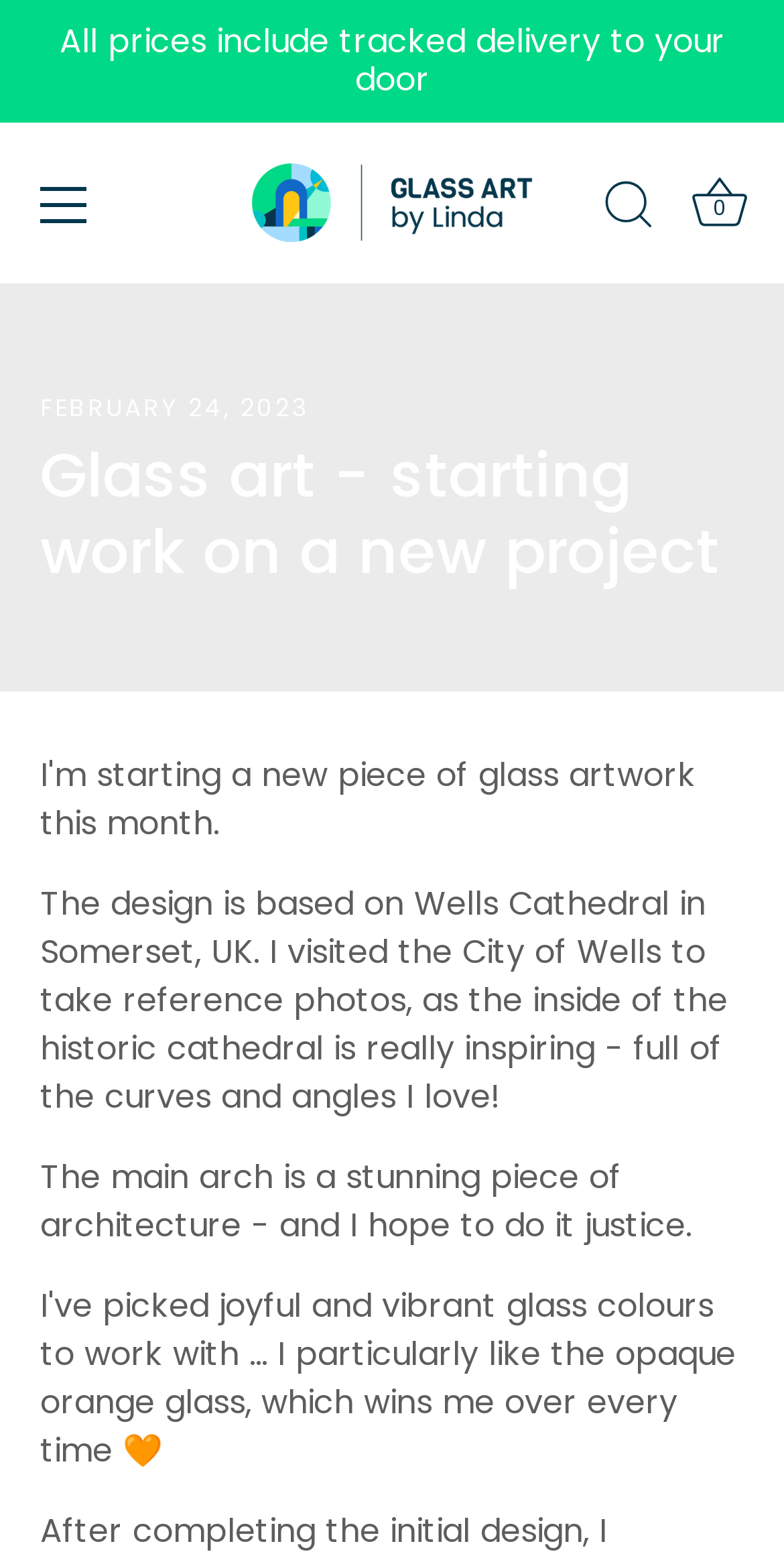Please determine the bounding box of the UI element that matches this description: Menu. The coordinates should be given as (top-left x, top-left y, bottom-right x, bottom-right y), with all values between 0 and 1.

[0.026, 0.103, 0.138, 0.159]